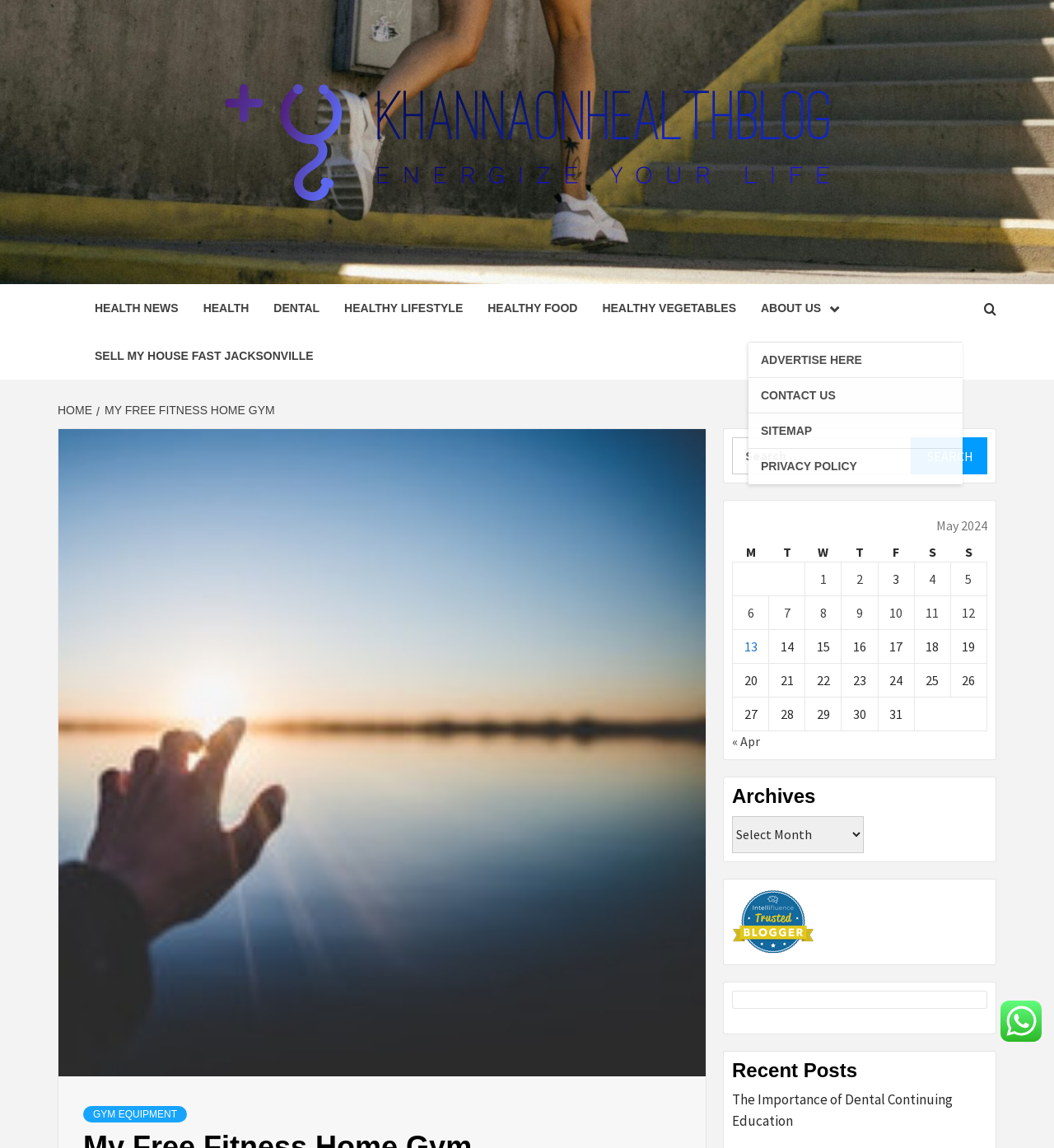From the webpage screenshot, predict the bounding box coordinates (top-left x, top-left y, bottom-right x, bottom-right y) for the UI element described here: « Apr

[0.695, 0.639, 0.721, 0.653]